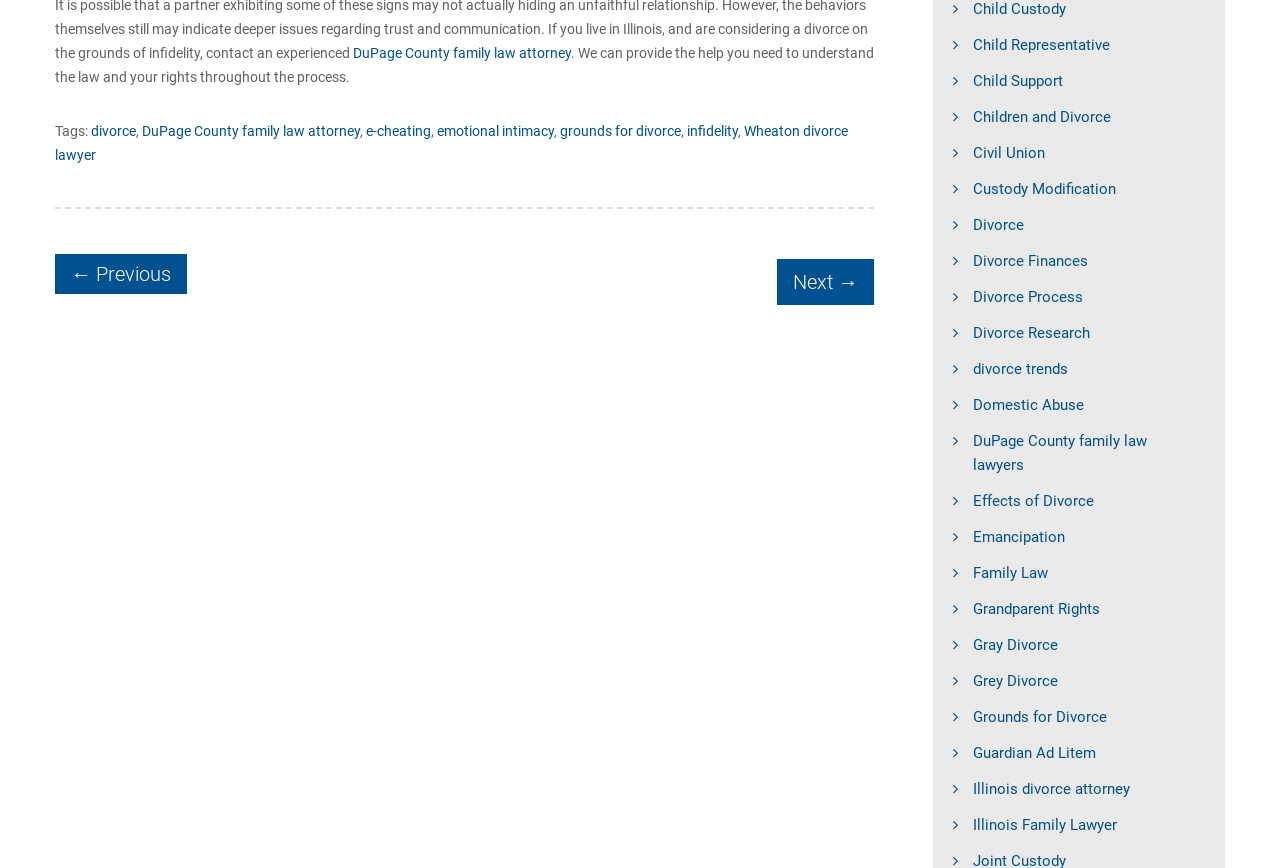What is the category of the webpage?
With the help of the image, please provide a detailed response to the question.

The webpage has multiple links and StaticText related to legal topics, such as 'divorce', 'child support', and 'family law', which suggests that the category of the webpage is legal.